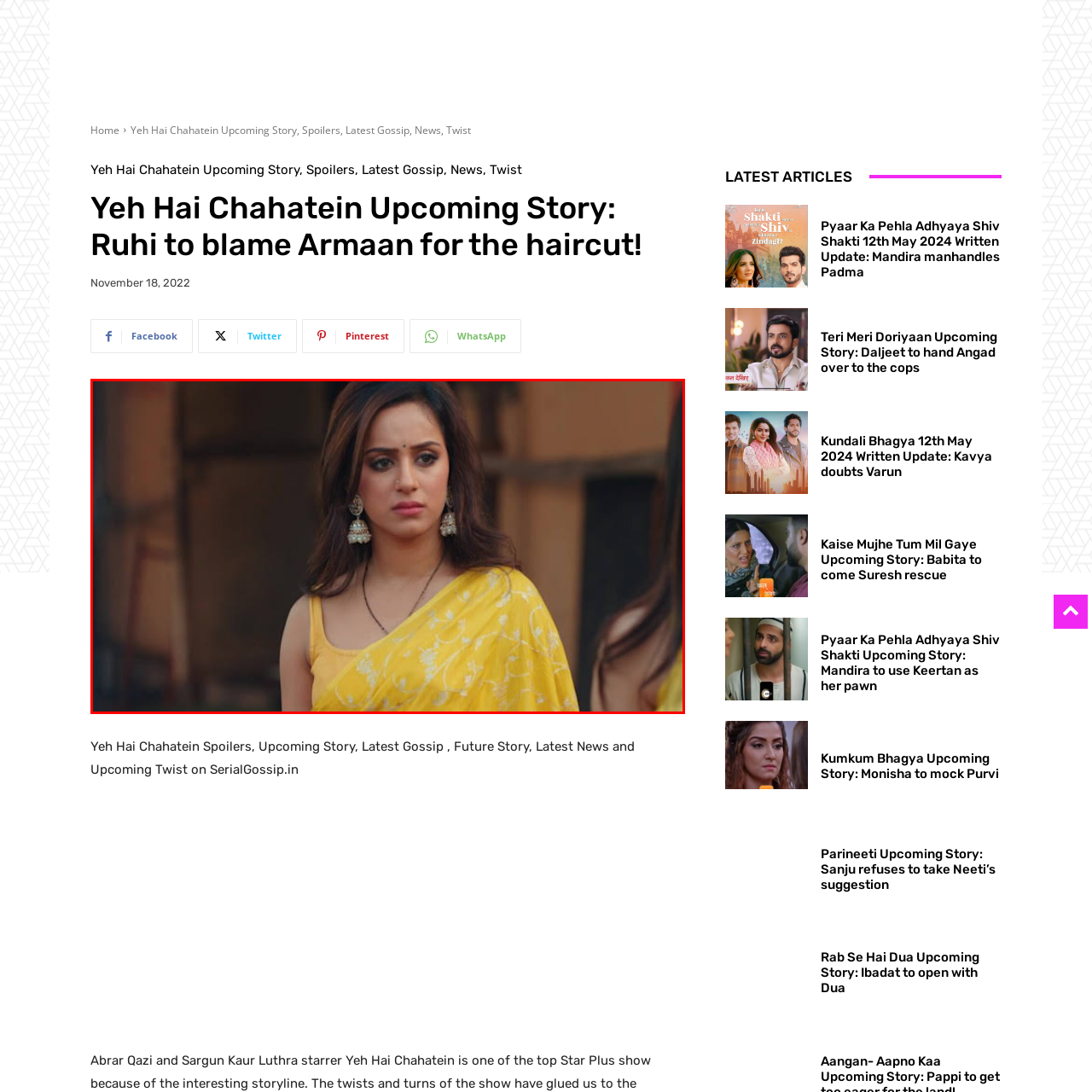Refer to the image contained within the red box, What type of patterns are on the saree?
 Provide your response as a single word or phrase.

Floral